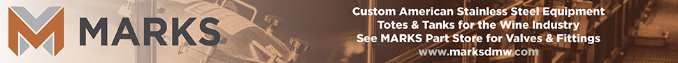Offer a detailed explanation of what is depicted in the image.

This image features a promotional banner for Marks, a company specializing in custom American stainless steel equipment tailored for the wine industry. The banner highlights their offerings of totes and tanks designed specifically for winemaking. It encourages viewers to visit their website for more information, particularly about their parts store for valves and fittings. The design includes bold lettering for the company name "MARKS," alongside a subtle industrial background that emphasizes their expertise in manufacturing quality equipment for wine production.